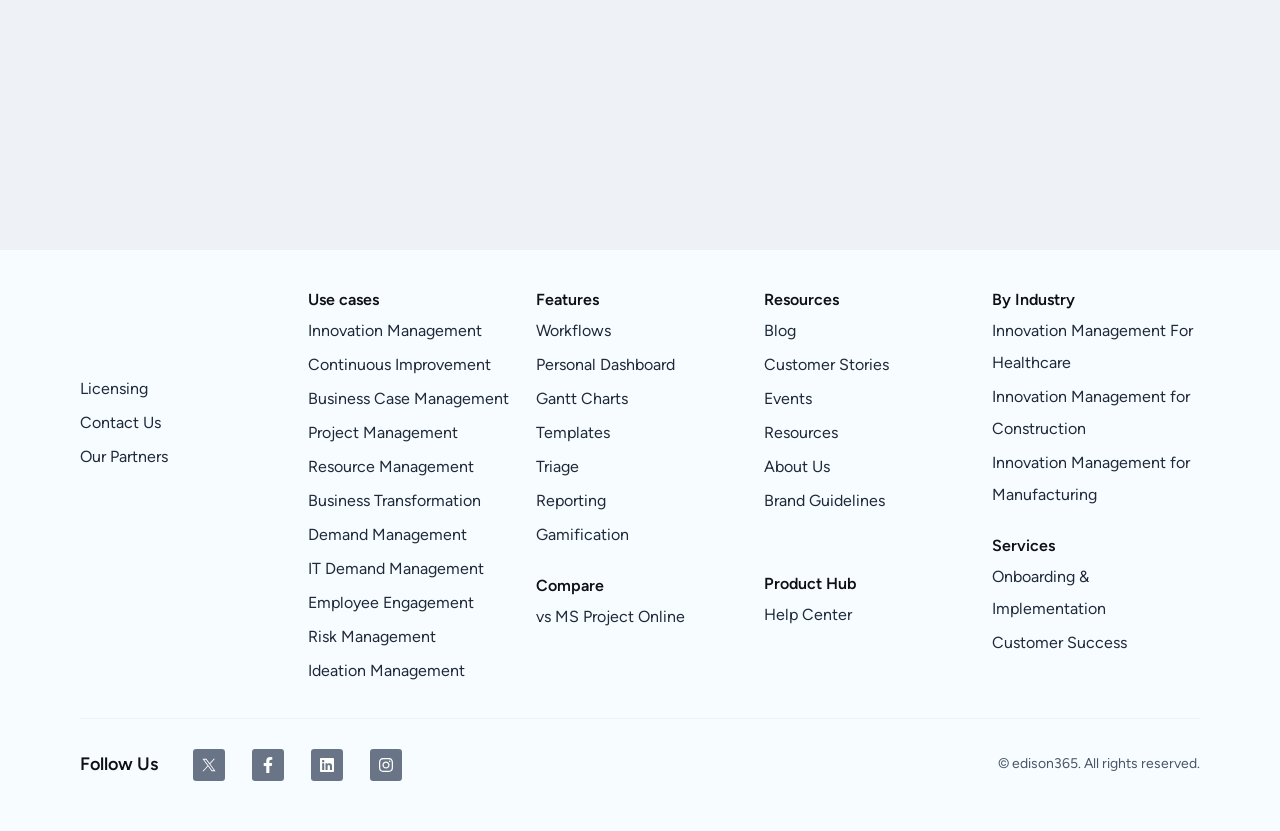Please determine the bounding box coordinates for the element that should be clicked to follow these instructions: "Click on Home".

None